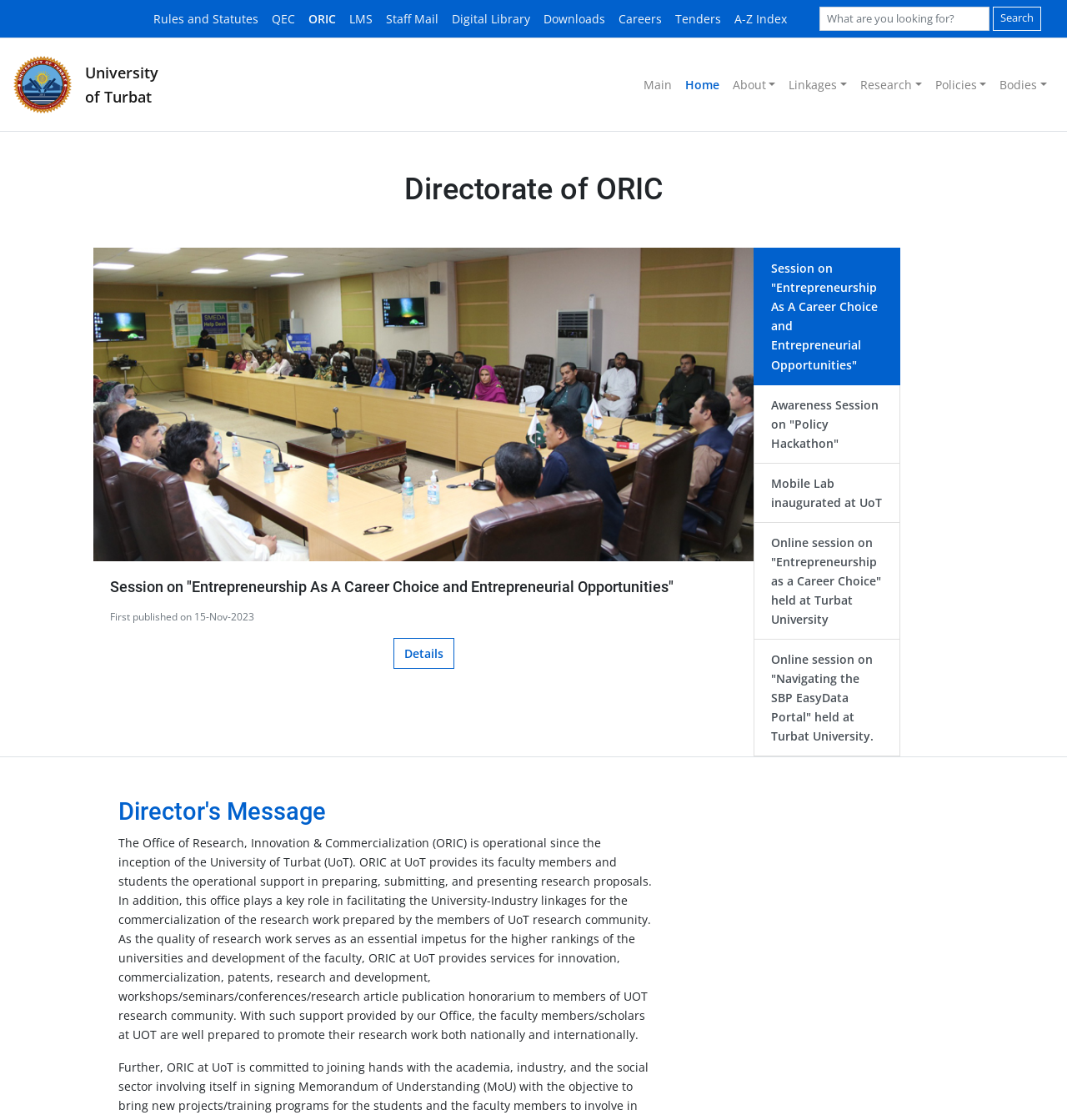Locate the bounding box coordinates of the clickable area needed to fulfill the instruction: "Read about the Directorate of ORIC".

[0.0, 0.153, 1.0, 0.186]